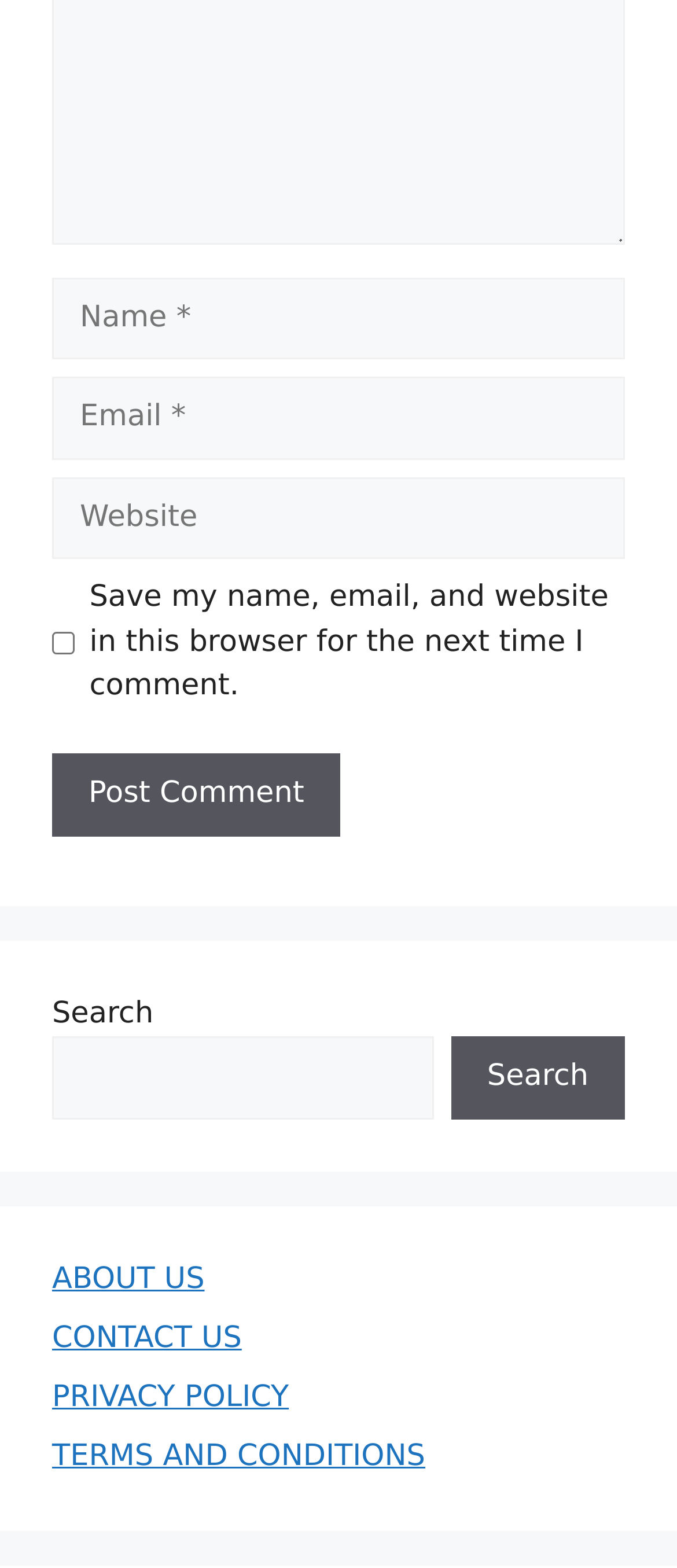For the given element description Search, determine the bounding box coordinates of the UI element. The coordinates should follow the format (top-left x, top-left y, bottom-right x, bottom-right y) and be within the range of 0 to 1.

[0.666, 0.661, 0.923, 0.714]